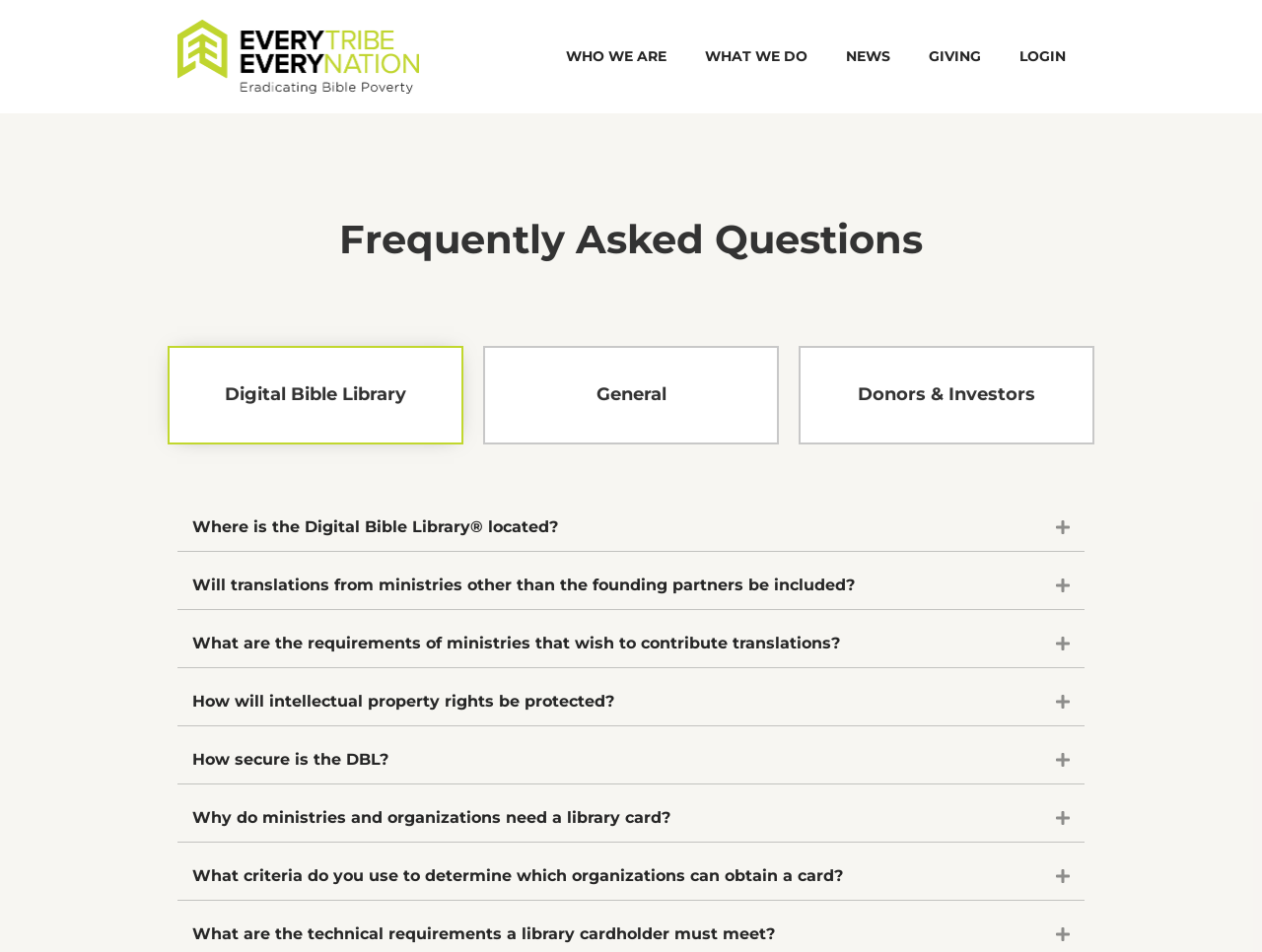Predict the bounding box coordinates for the UI element described as: "Expand". The coordinates should be four float numbers between 0 and 1, presented as [left, top, right, bottom].

[0.813, 0.967, 0.848, 0.996]